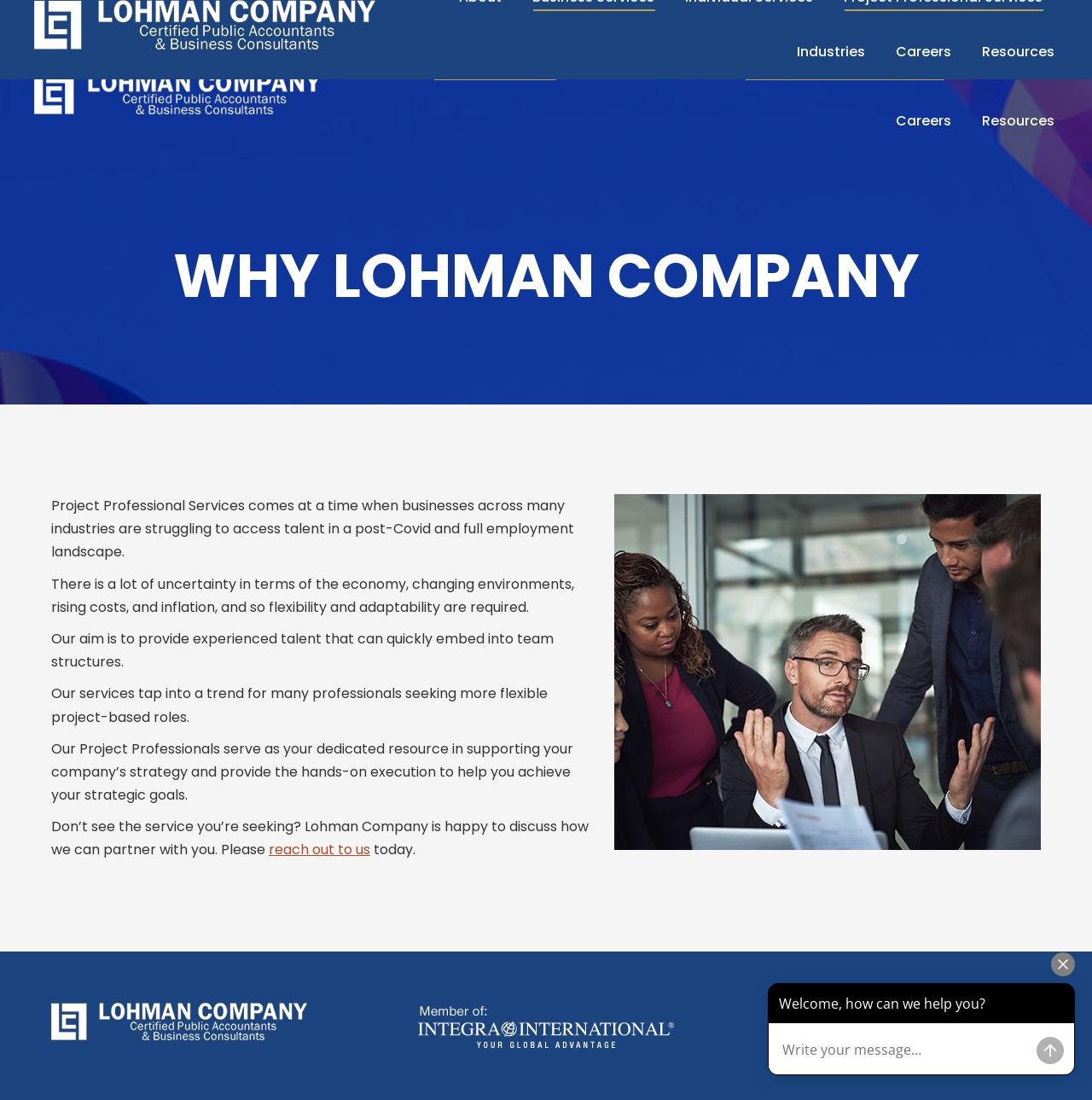Could you find the bounding box coordinates of the clickable area to complete this instruction: "Click on the 'ABOUT' link"?

None